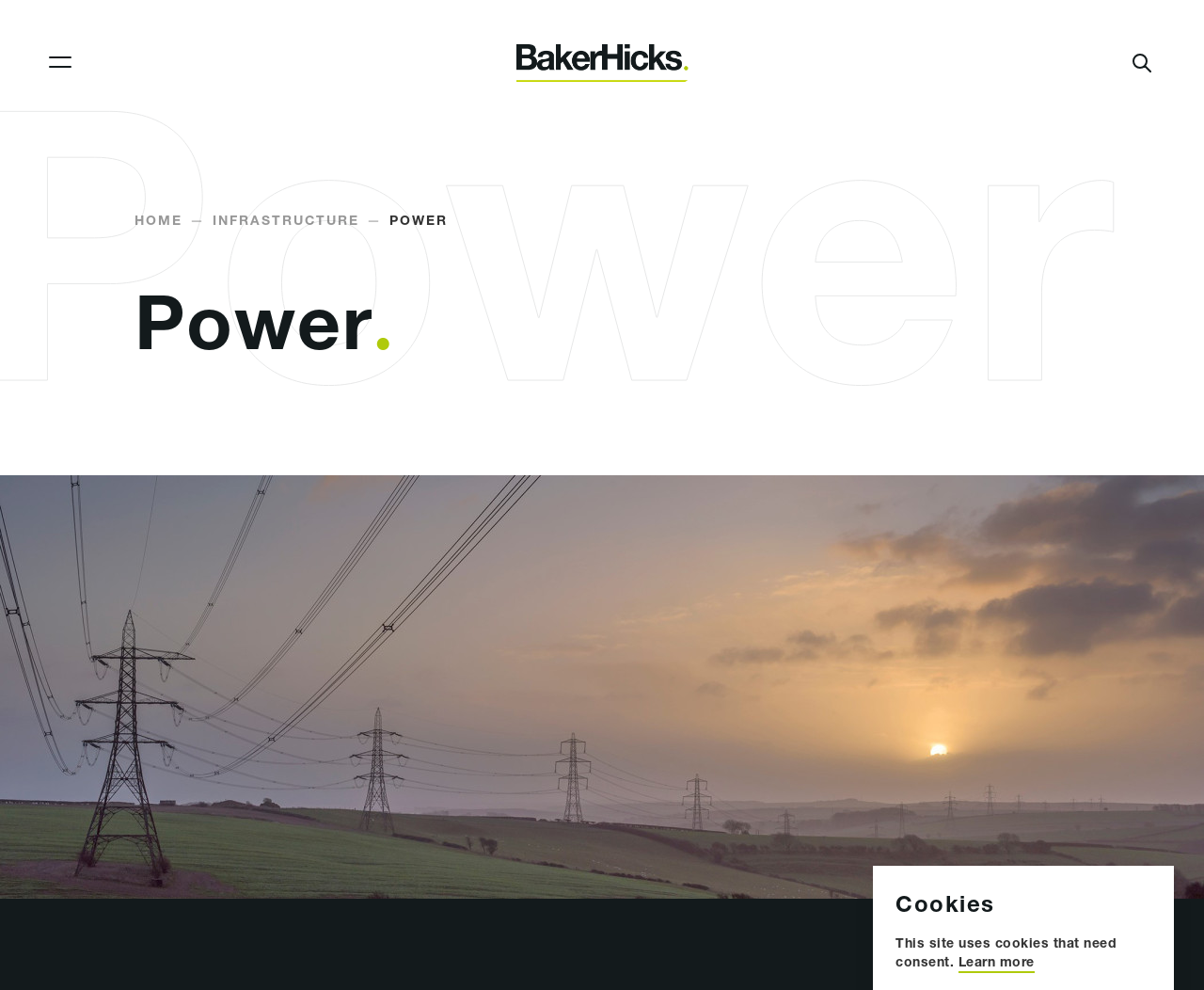Provide a thorough description of this webpage.

The webpage is titled "Power | BakerHicks" and has a prominent logo of BakerHicks at the top center. Below the logo, there are two buttons, "Open navigation" and "Open Search", located at the top left and top right corners, respectively.

The main content of the webpage is divided into several sections. At the top, there is a section with a heading "Cookies" and a brief description "This site uses cookies that need consent." followed by a "Learn more" link.

Below this section, there are three columns of links, each with a heading and several sub-links. The first column has a heading "Infrastructure" and includes links to "Aviation", "Highways", "Power", and "Rail". The second column has a heading "Life Sciences & Industry" and includes links to "Active Pharmaceutical Ingredients (API)", "Advanced Manufacturing", "Biotechnology", and "Chemicals". The third column has a heading "Public & Government" and includes links to "Custodial", "Defence", "Education", "Healthcare", and "Nuclear".

To the left of these columns, there is a vertical menu with links to "About", "Services", "Careers", "News", "Sustainability", "Diversity & Inclusion", "Projects", "People", and "Contact".

At the bottom of the webpage, there is a search bar with a placeholder text "Type to search". Above the search bar, there is a breadcrumb navigation menu with a single link "HOME".

Throughout the webpage, there are several images and icons accompanying the links and headings, but no prominent images or graphics that dominate the page.